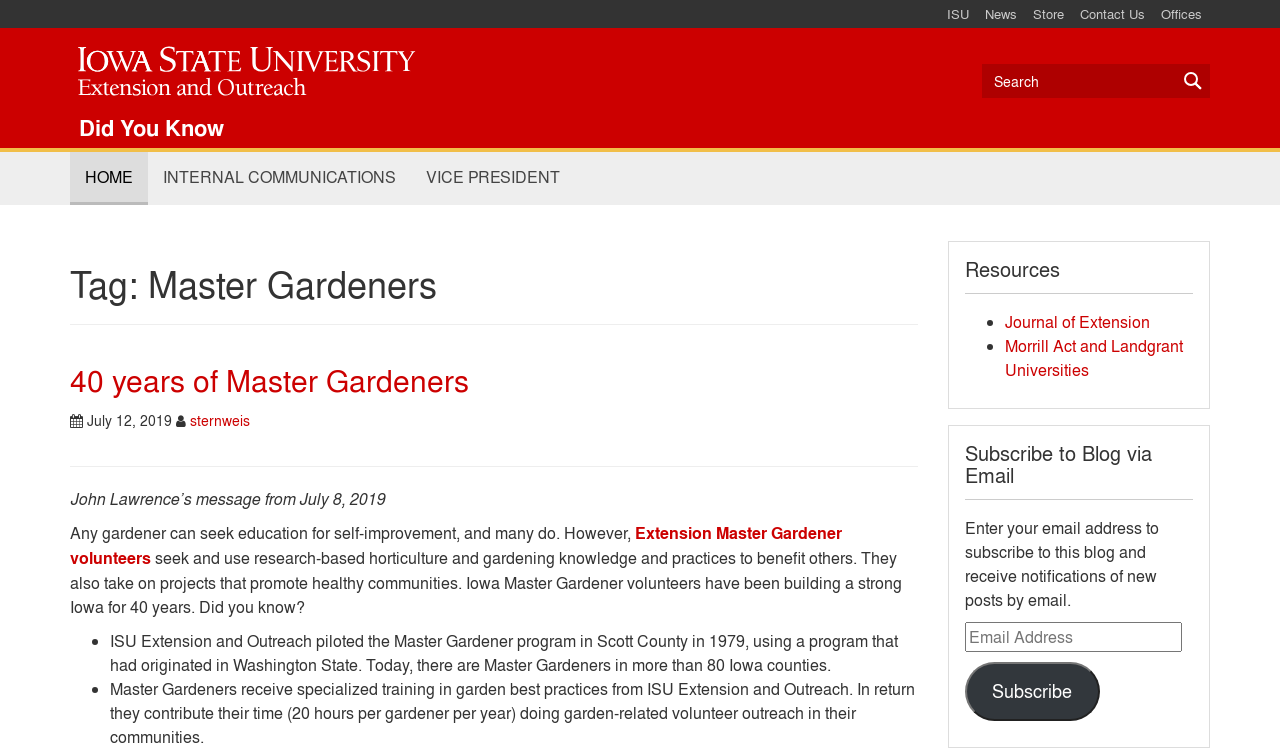Please identify the bounding box coordinates for the region that you need to click to follow this instruction: "Learn more about Master Gardeners".

[0.055, 0.693, 0.658, 0.756]